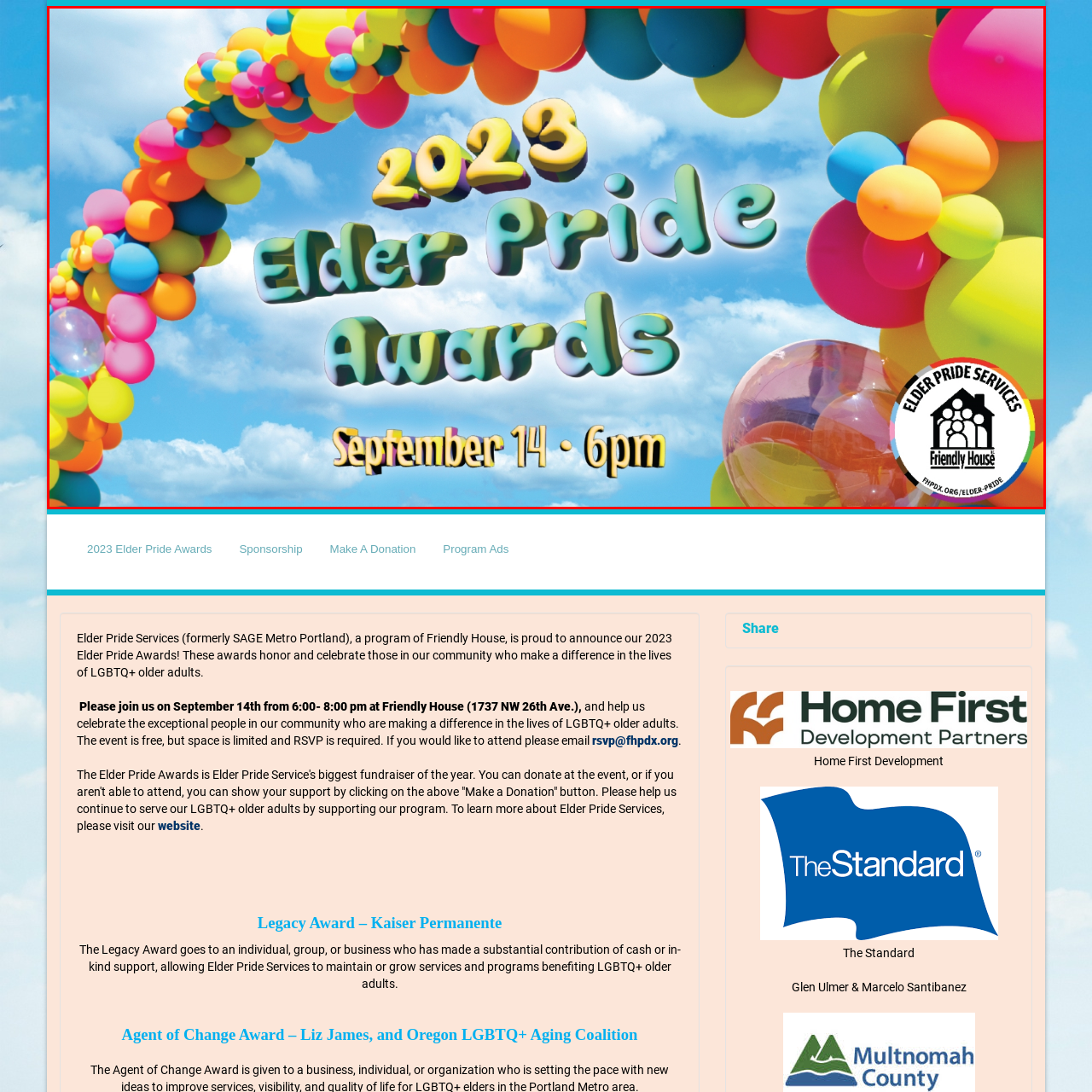What is the date of the Elder Pride Awards?
Check the image inside the red boundary and answer the question using a single word or brief phrase.

September 14